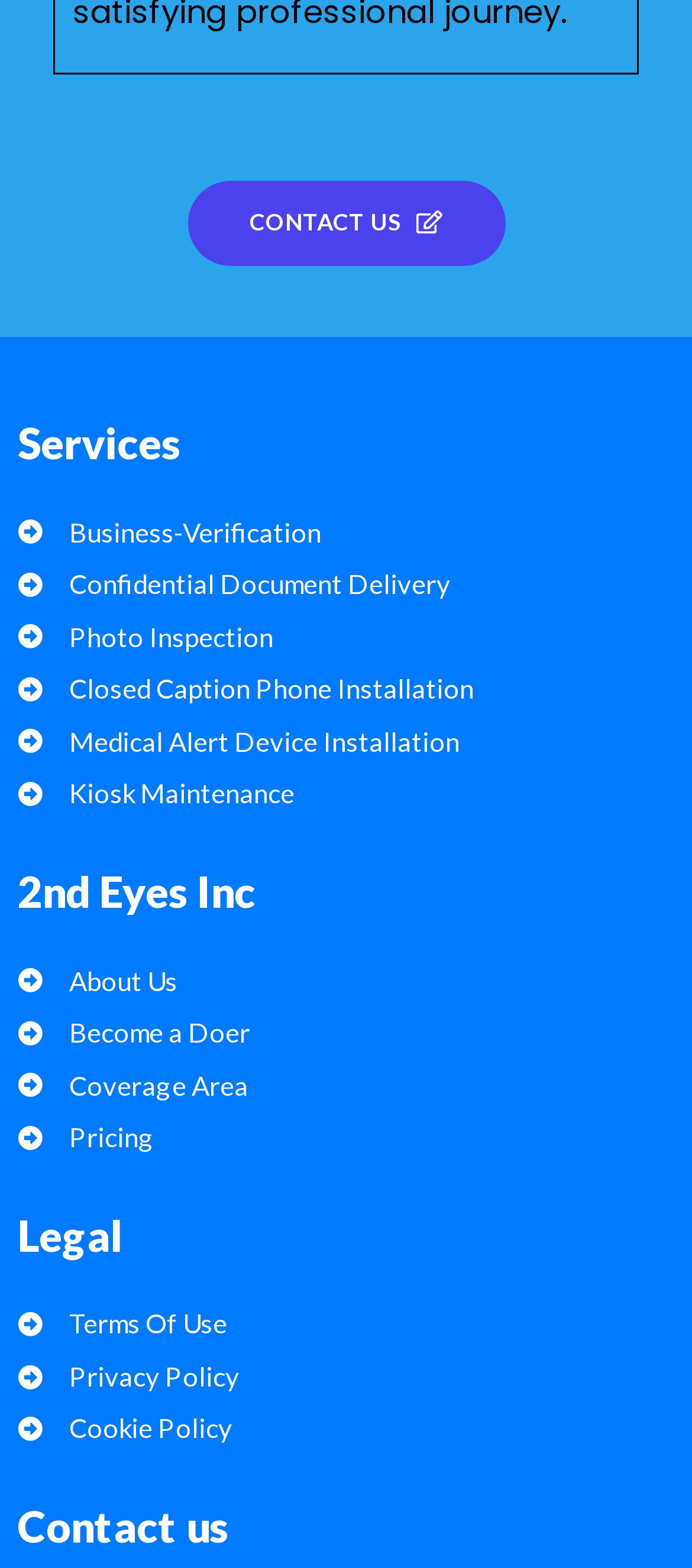Extract the bounding box coordinates of the UI element described by: "Medical Alert Device Installation". The coordinates should include four float numbers ranging from 0 to 1, e.g., [left, top, right, bottom].

[0.026, 0.457, 0.974, 0.49]